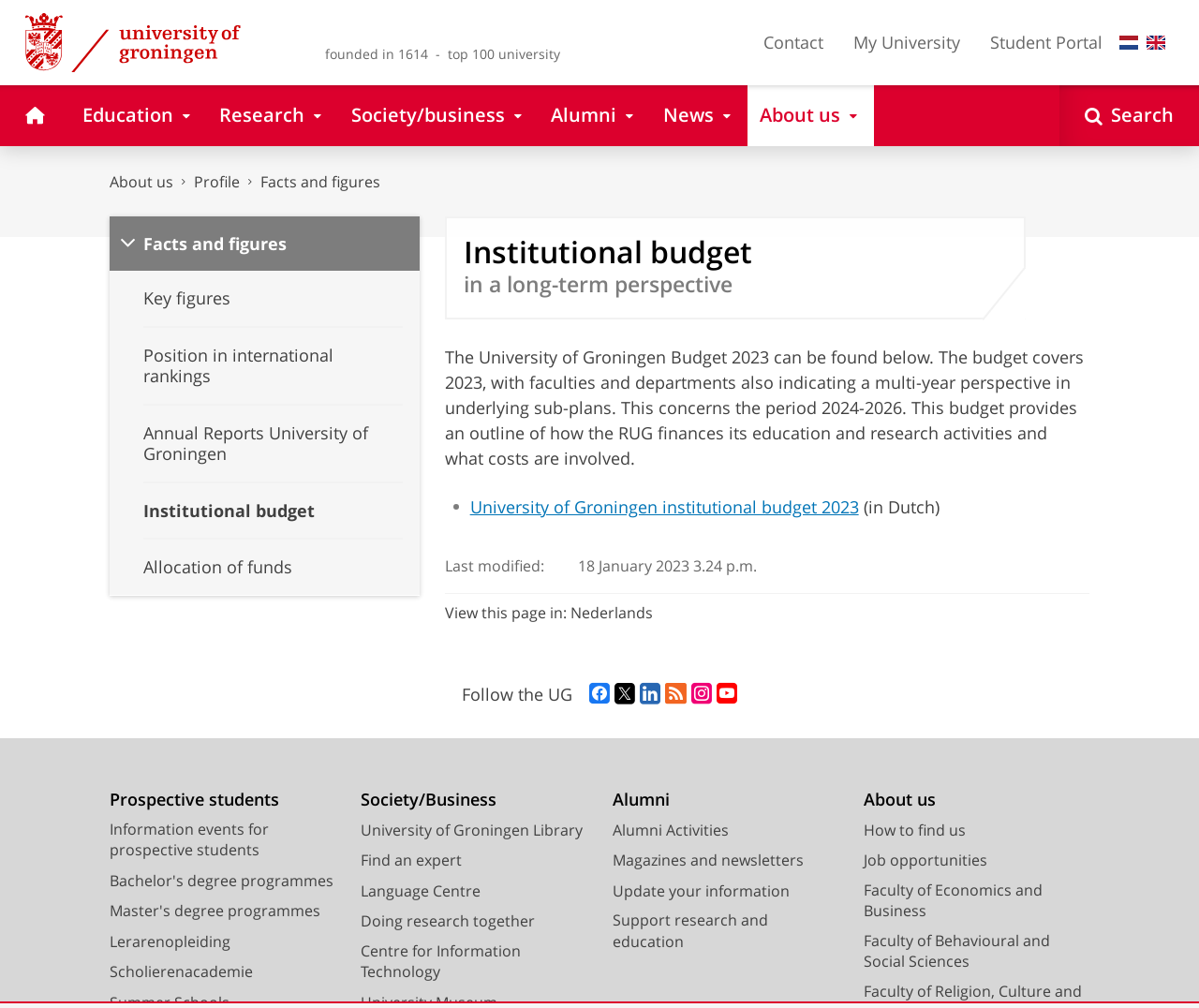Find the bounding box coordinates for the area you need to click to carry out the instruction: "Follow the University of Groningen on Facebook". The coordinates should be four float numbers between 0 and 1, indicated as [left, top, right, bottom].

[0.491, 0.677, 0.509, 0.7]